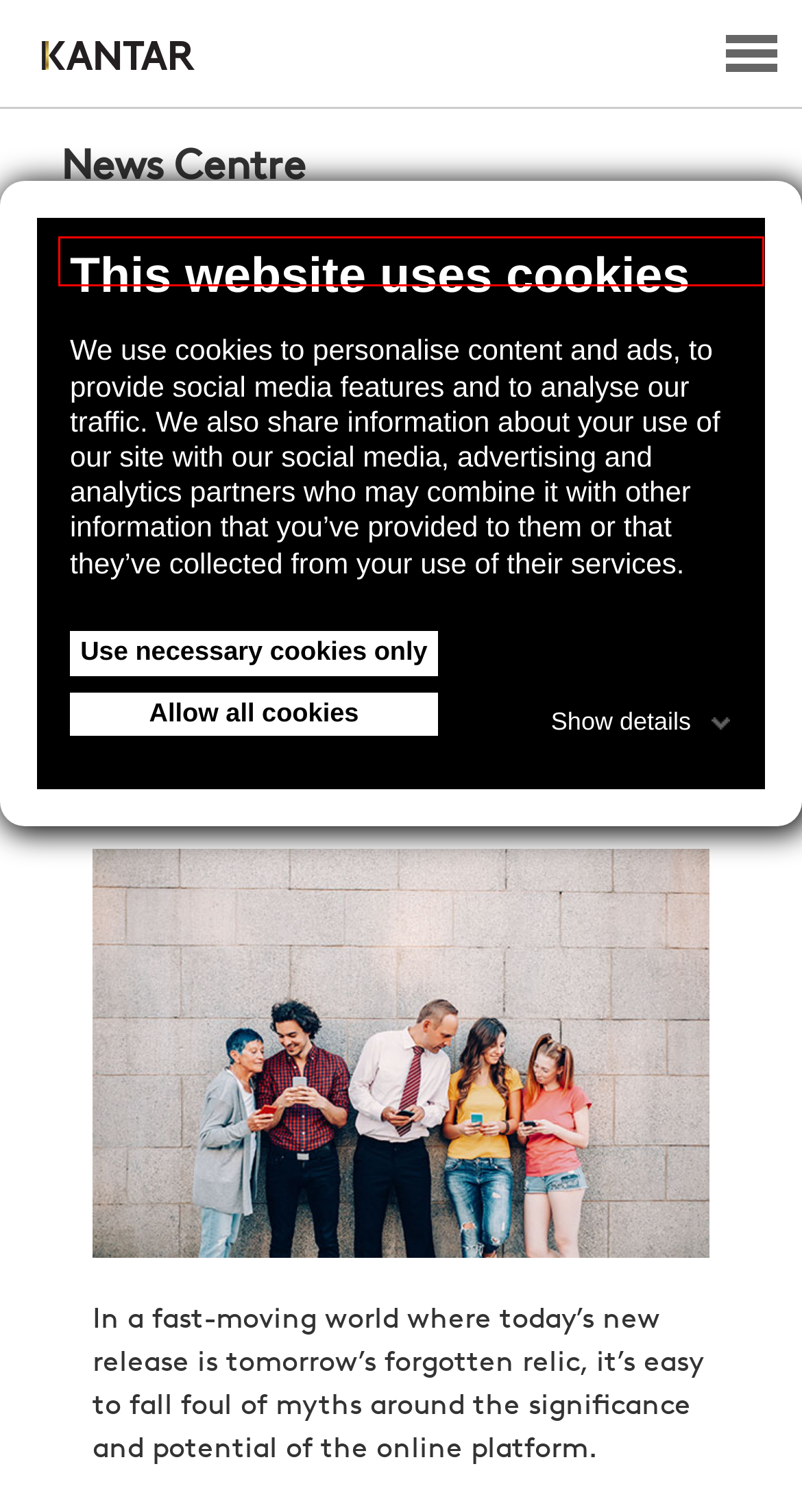Take a look at the provided webpage screenshot featuring a red bounding box around an element. Select the most appropriate webpage description for the page that loads after clicking on the element inside the red bounding box. Here are the candidates:
A. Segmentation: Foundation, Generation, Acceleration  - English - Kantar Worldpanel
B. Inspiration from Kantar in the UK & Ireland
C. Show me the shoppers: find growth in and out of the box - English - Kantar Worldpanel
D. Subscribe to our newsletter for the latest insights and data from across Kantar
E. Kantar UK & Ireland
F. Webinar: Demand Moments - Rising To The Occasion - English - Kantar Worldpanel
G. PR - Kantar Worldpanel
H. UK supermarket shoppers vote to hold back on festive spending

G